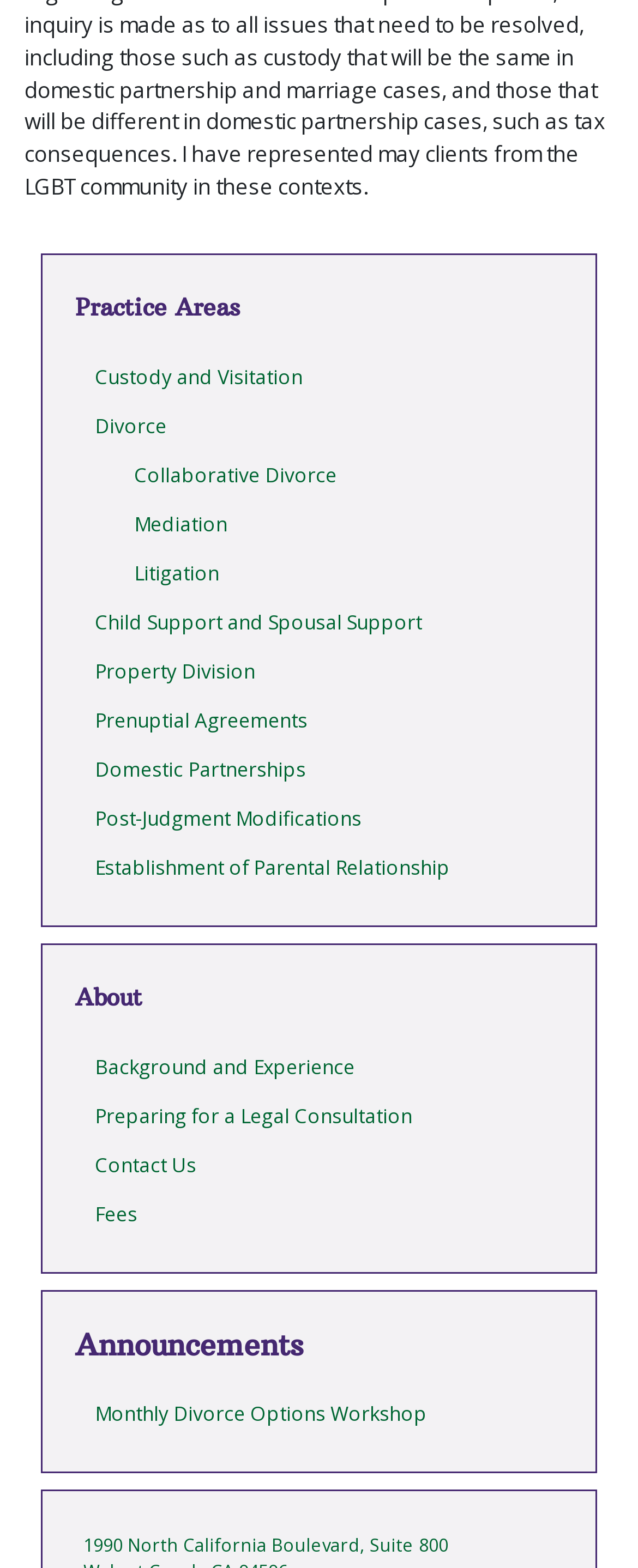What is the first practice area listed? From the image, respond with a single word or brief phrase.

Custody and Visitation